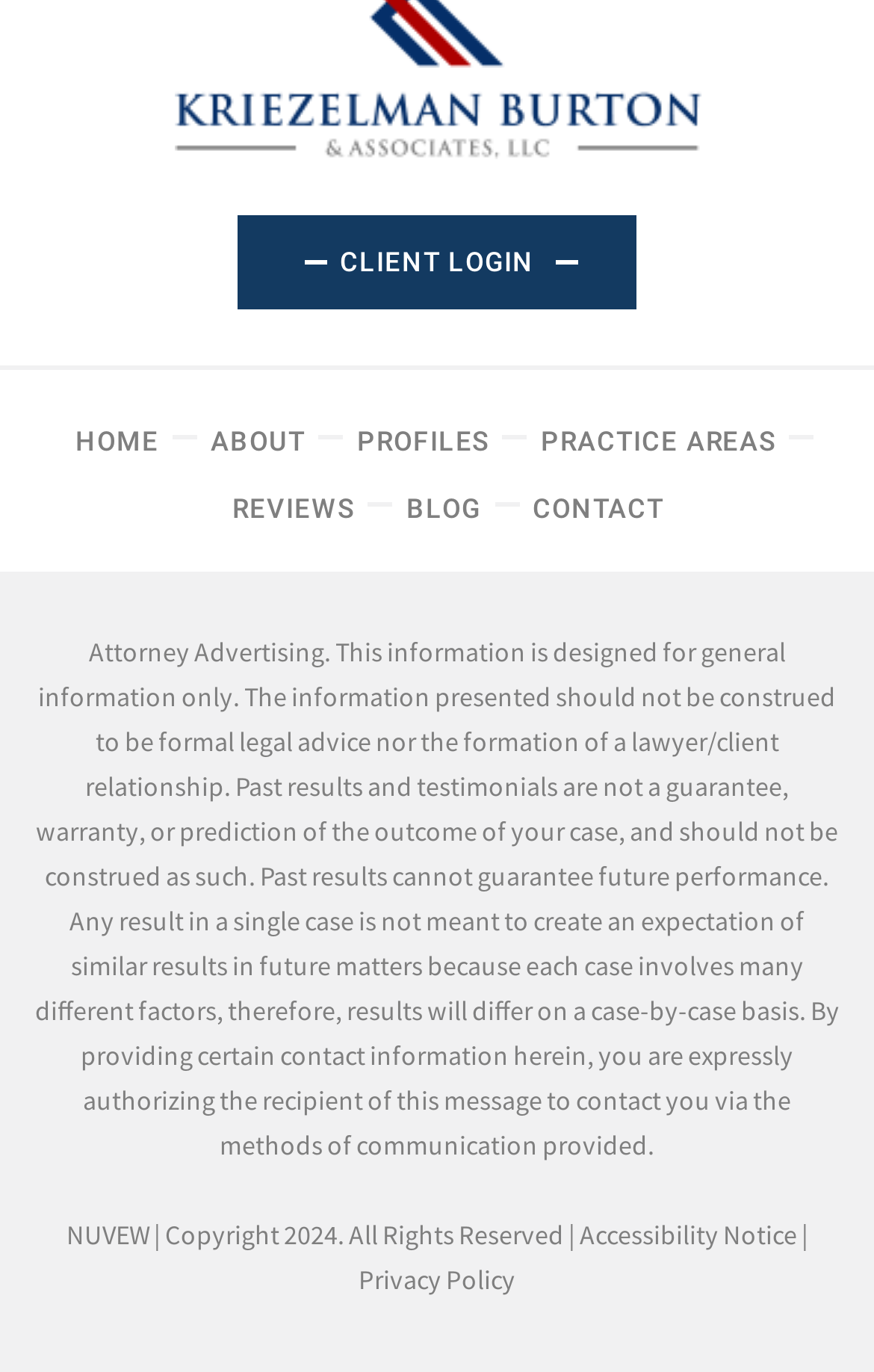Locate the bounding box coordinates of the clickable region necessary to complete the following instruction: "learn about the company". Provide the coordinates in the format of four float numbers between 0 and 1, i.e., [left, top, right, bottom].

[0.241, 0.311, 0.35, 0.334]